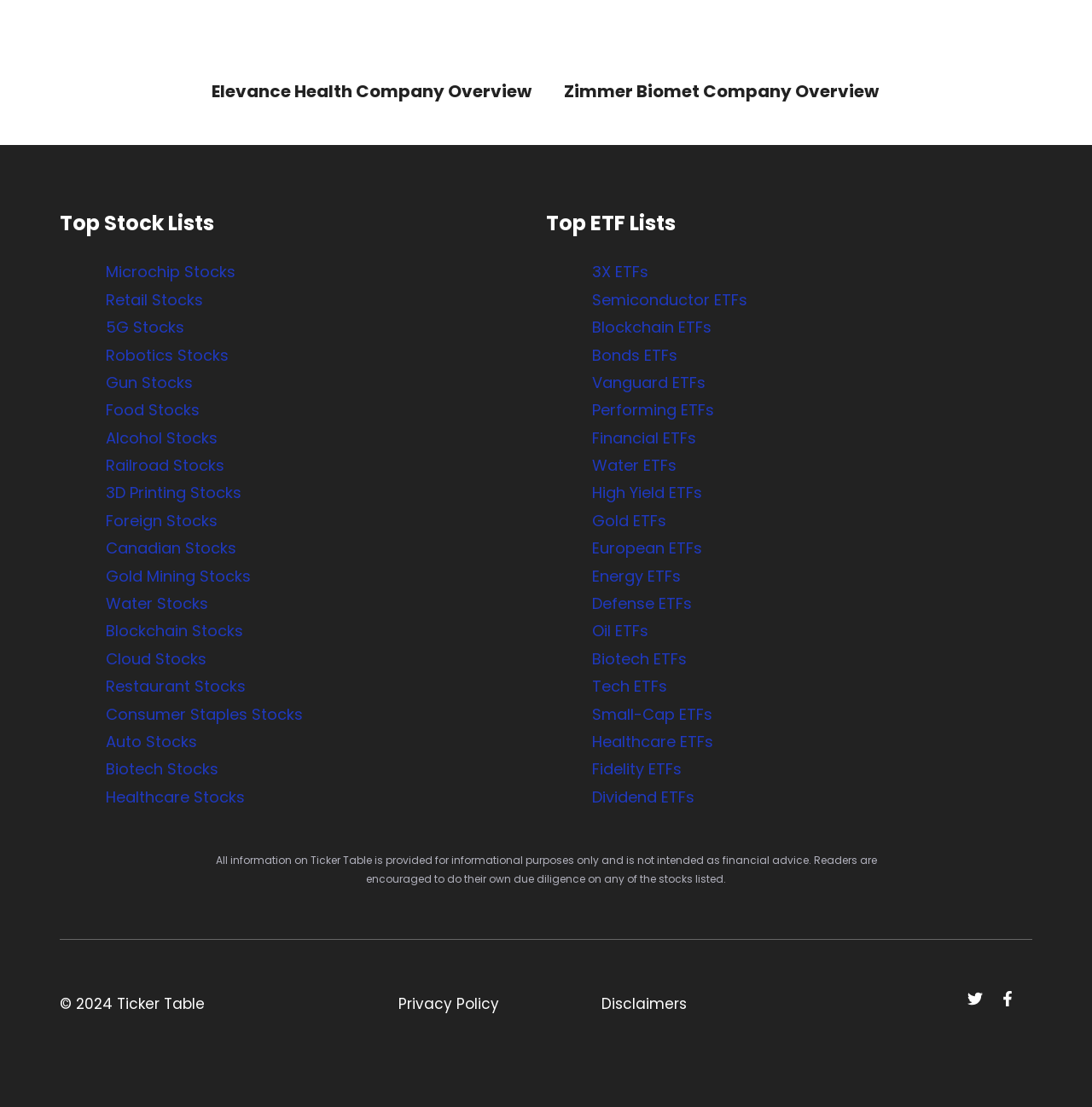Bounding box coordinates are to be given in the format (top-left x, top-left y, bottom-right x, bottom-right y). All values must be floating point numbers between 0 and 1. Provide the bounding box coordinate for the UI element described as: Vanguard ETFs

[0.542, 0.336, 0.646, 0.355]